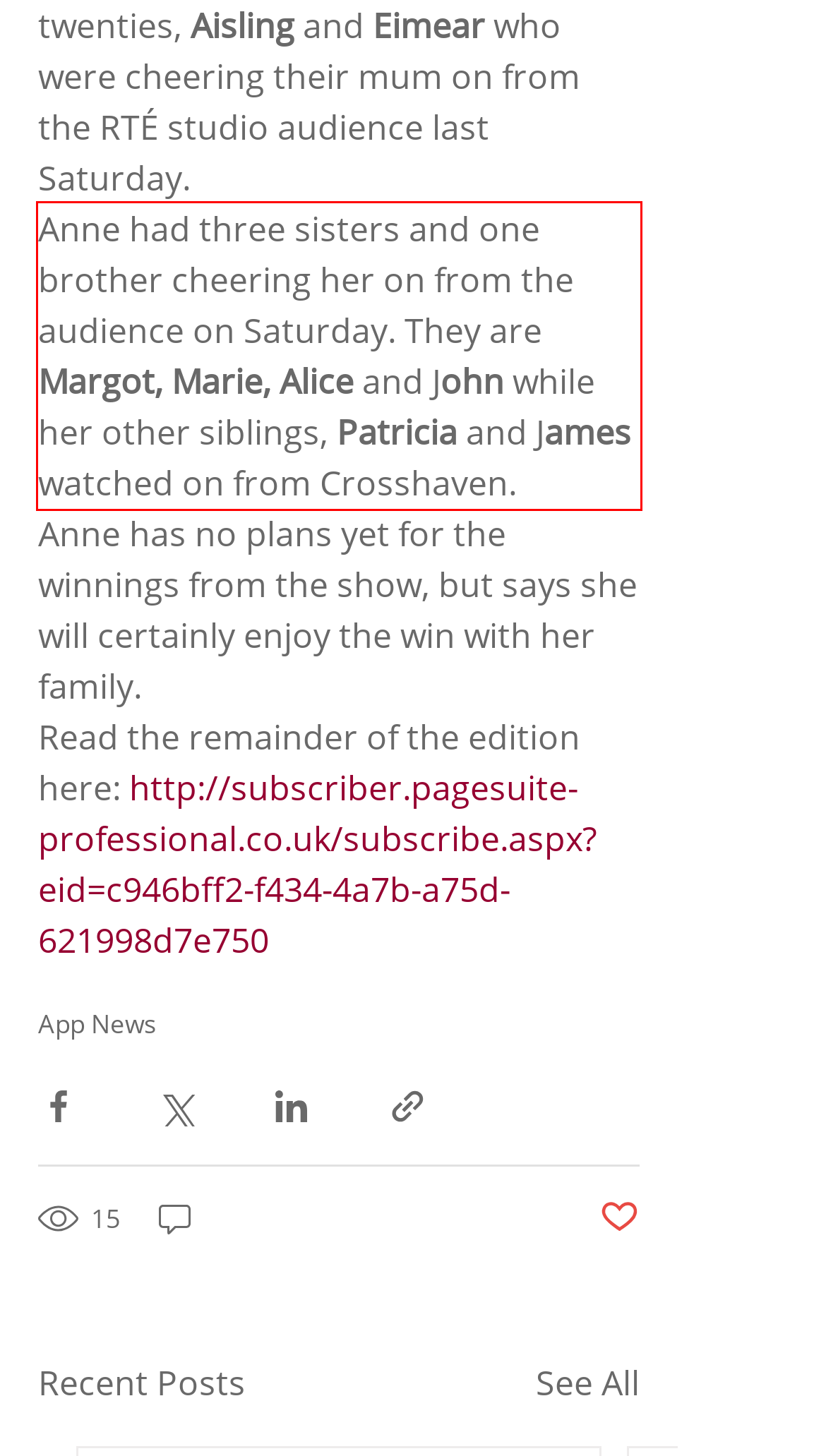Locate the red bounding box in the provided webpage screenshot and use OCR to determine the text content inside it.

Anne had three sisters and one brother cheering her on from the audience on Saturday. They are Margot, Marie, Alice and John while her other siblings, Patricia and James watched on from Crosshaven.